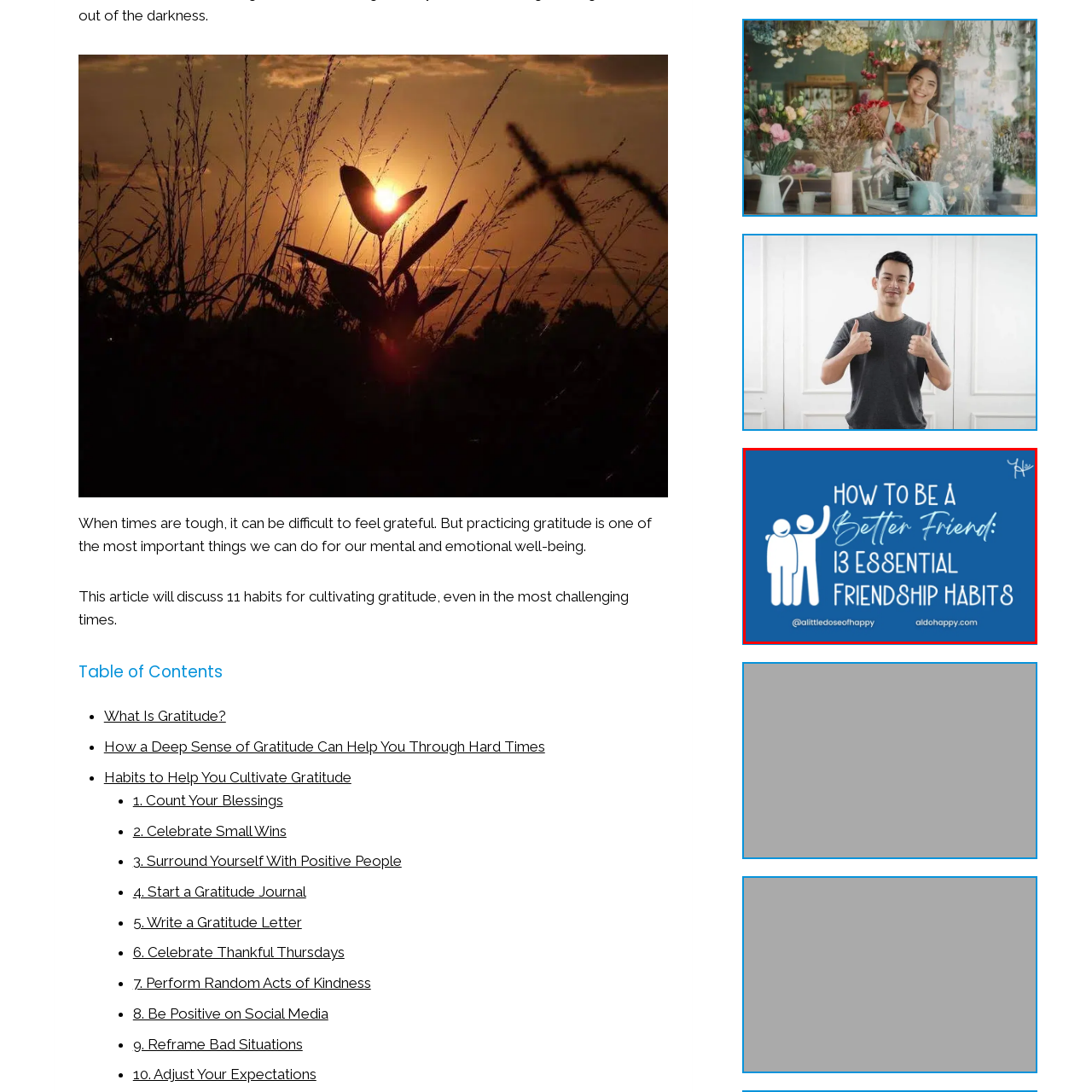Check the image marked by the red frame and reply to the question using one word or phrase:
How many figures are present in the image?

Two